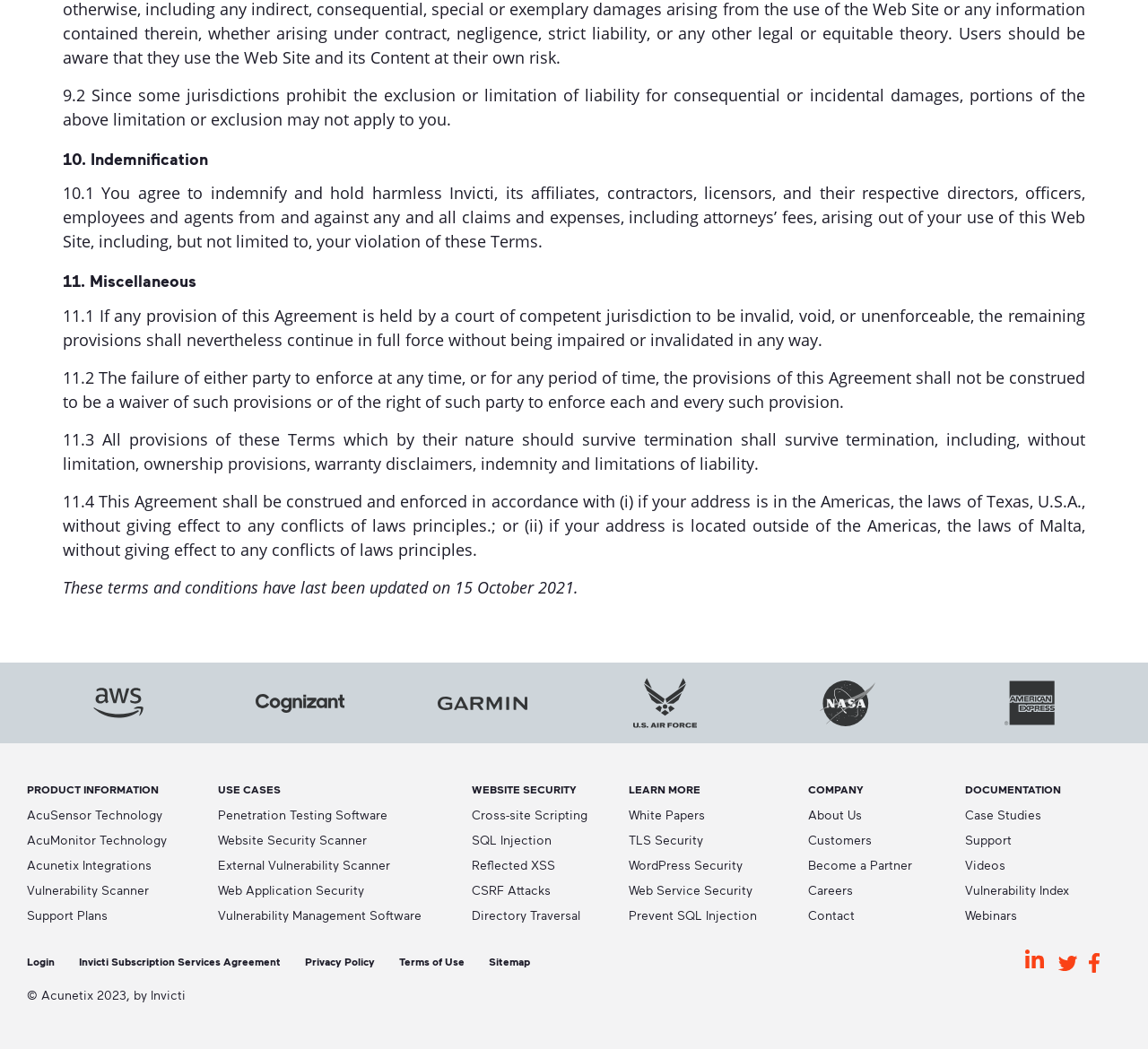Pinpoint the bounding box coordinates of the element you need to click to execute the following instruction: "Follow on Twitter". The bounding box should be represented by four float numbers between 0 and 1, in the format [left, top, right, bottom].

[0.918, 0.905, 0.941, 0.931]